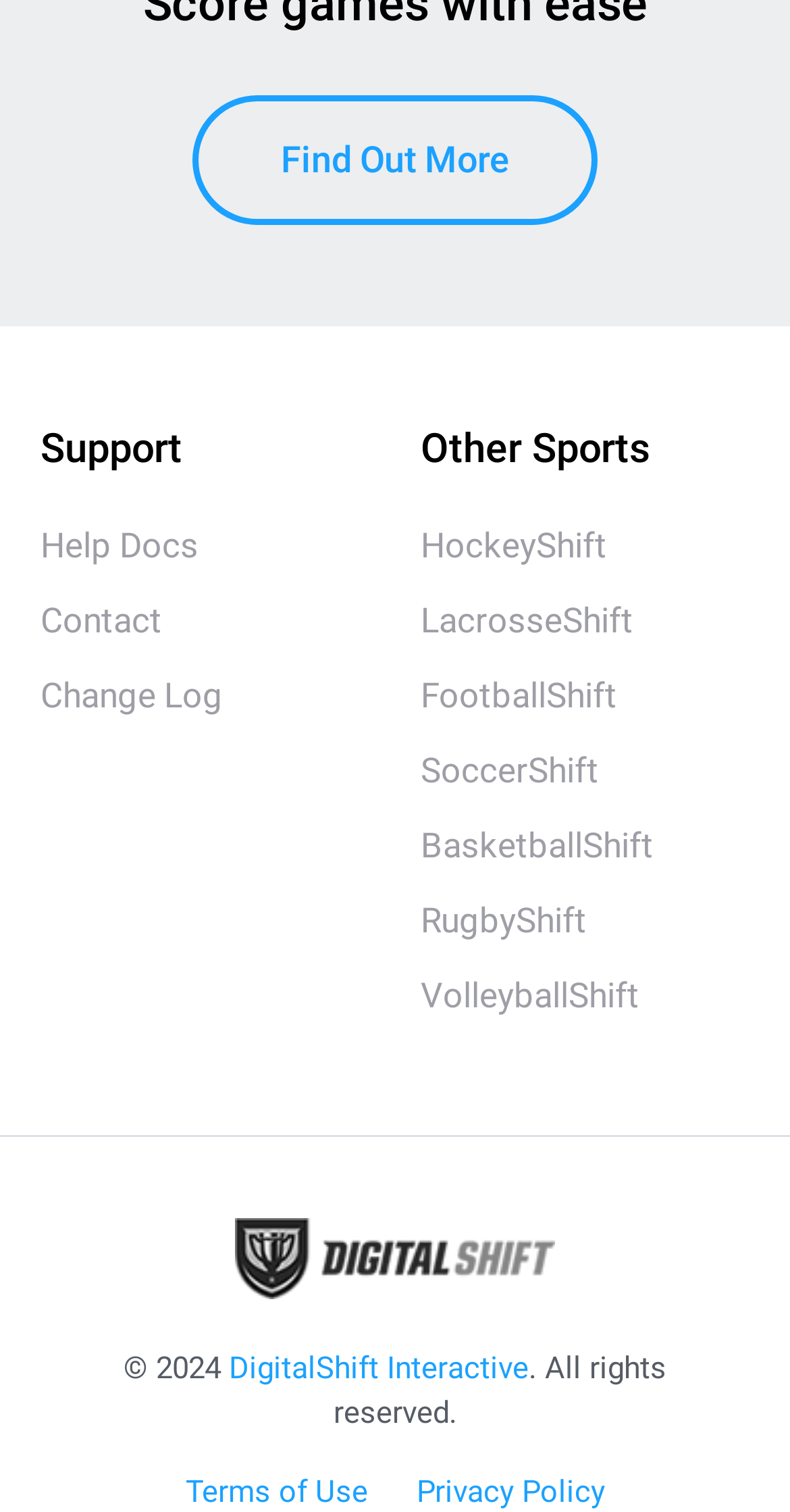Please find and report the bounding box coordinates of the element to click in order to perform the following action: "Check Terms of Use". The coordinates should be expressed as four float numbers between 0 and 1, in the format [left, top, right, bottom].

[0.235, 0.974, 0.465, 0.998]